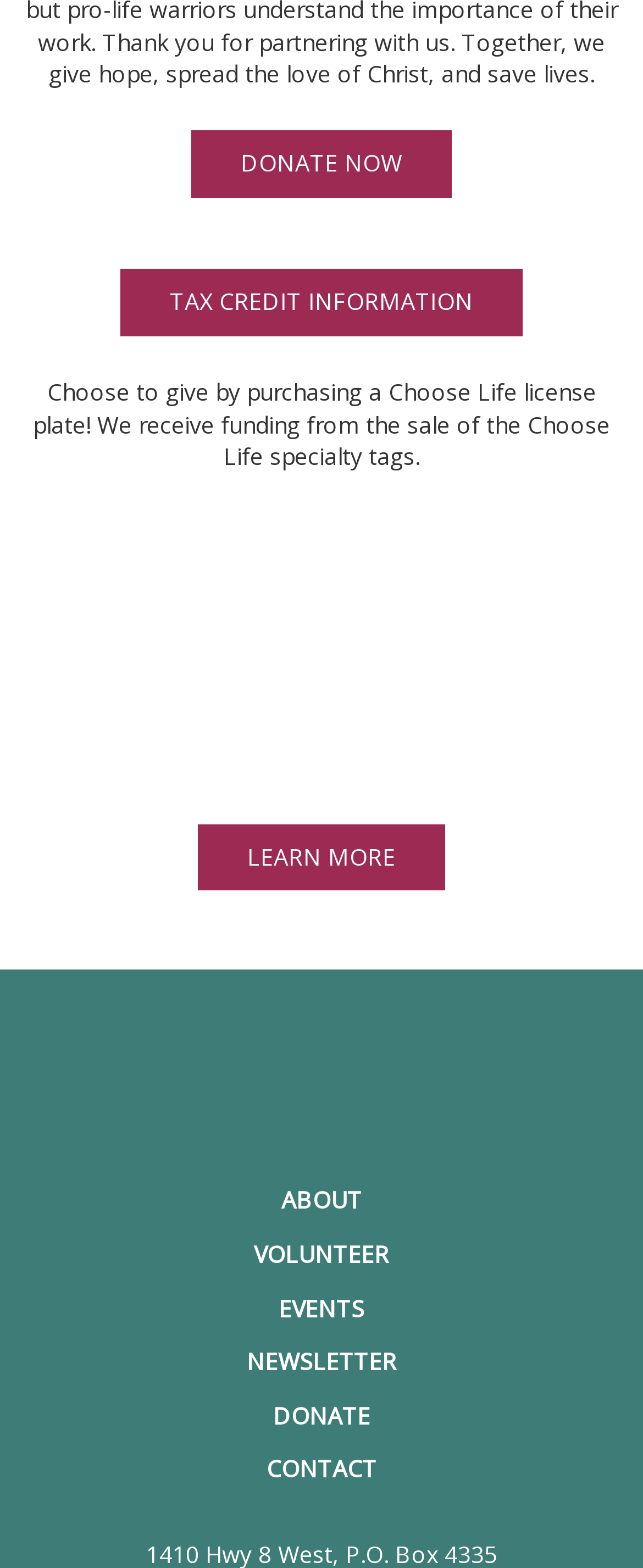Determine the bounding box coordinates of the area to click in order to meet this instruction: "Go to About page".

[0.408, 0.739, 0.592, 0.792]